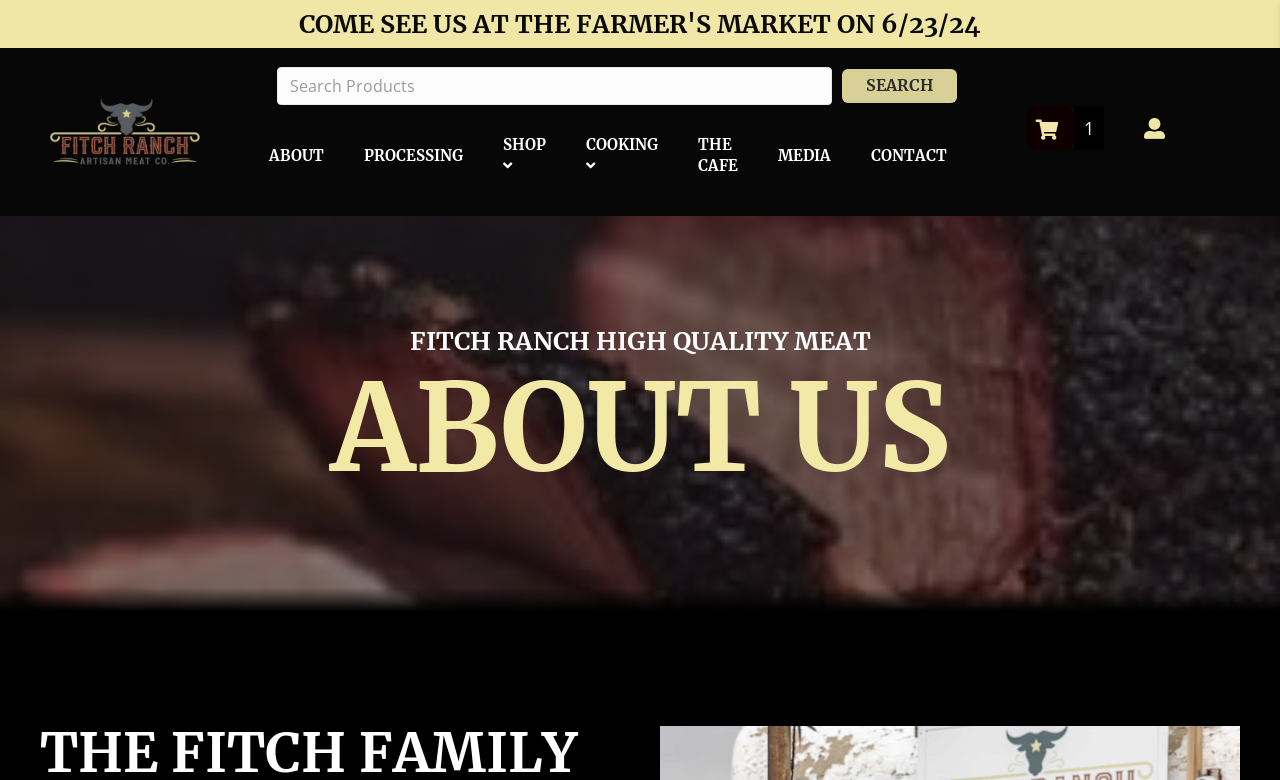Please identify the bounding box coordinates of the element that needs to be clicked to perform the following instruction: "Visit the ABOUT page".

[0.195, 0.16, 0.269, 0.238]